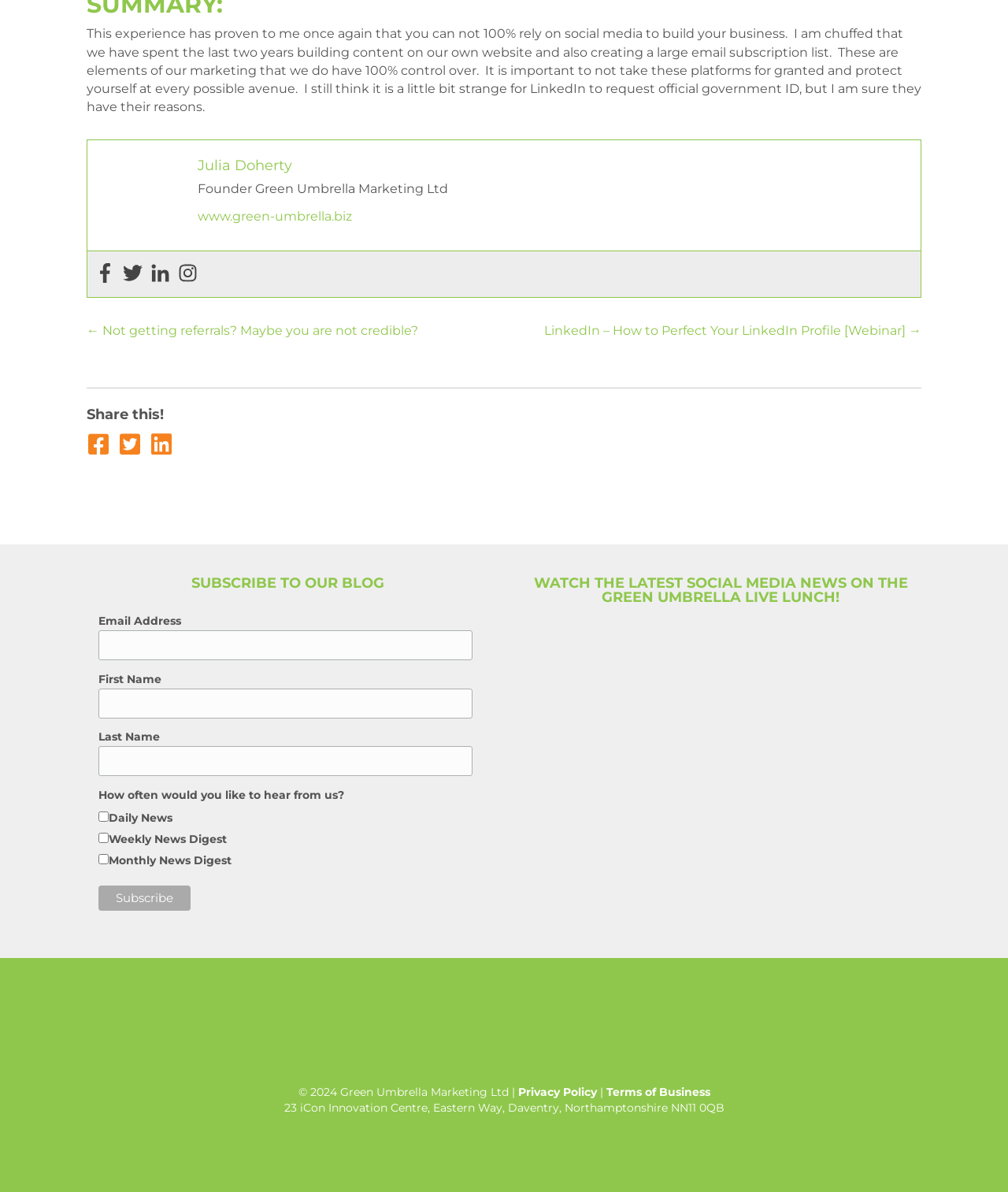Who is the founder of Green Umbrella Marketing Ltd?
Based on the image, give a one-word or short phrase answer.

Julia Doherty